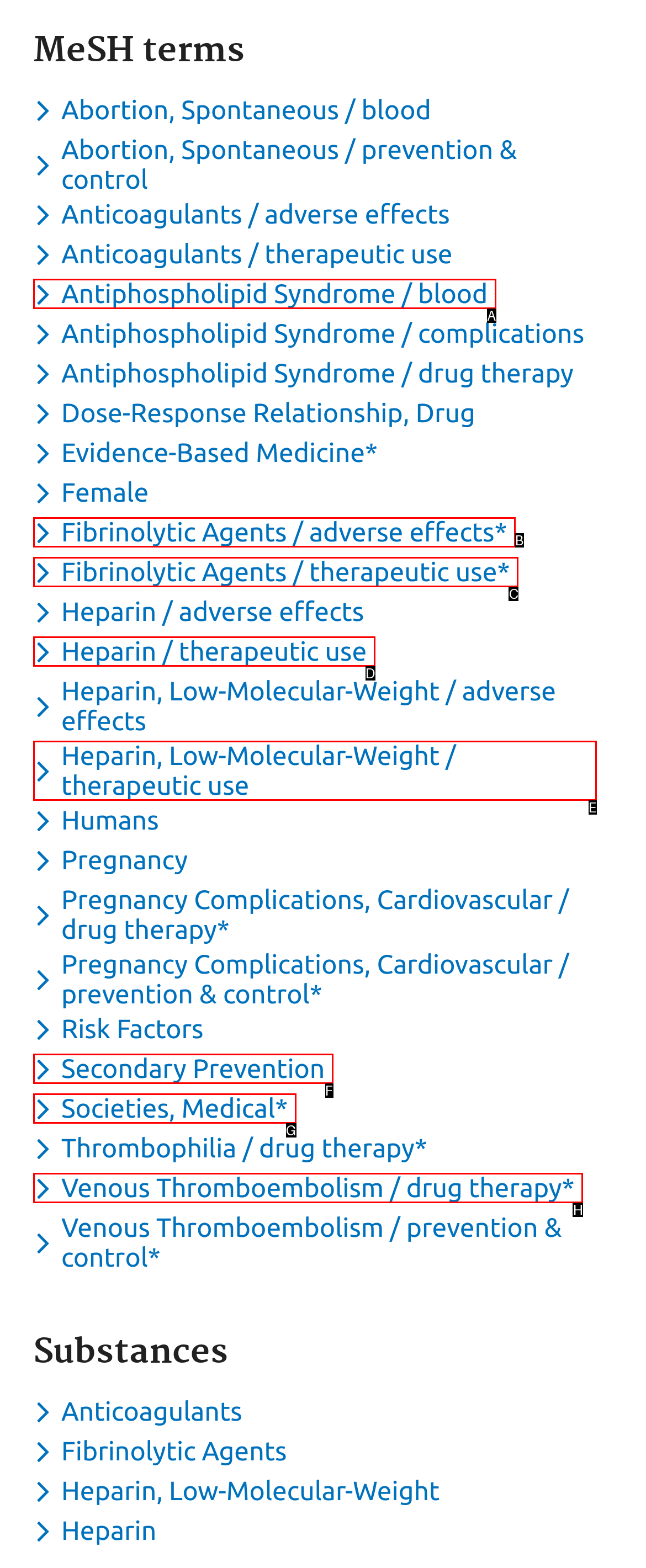Which HTML element fits the description: Heparin / therapeutic use? Respond with the letter of the appropriate option directly.

D